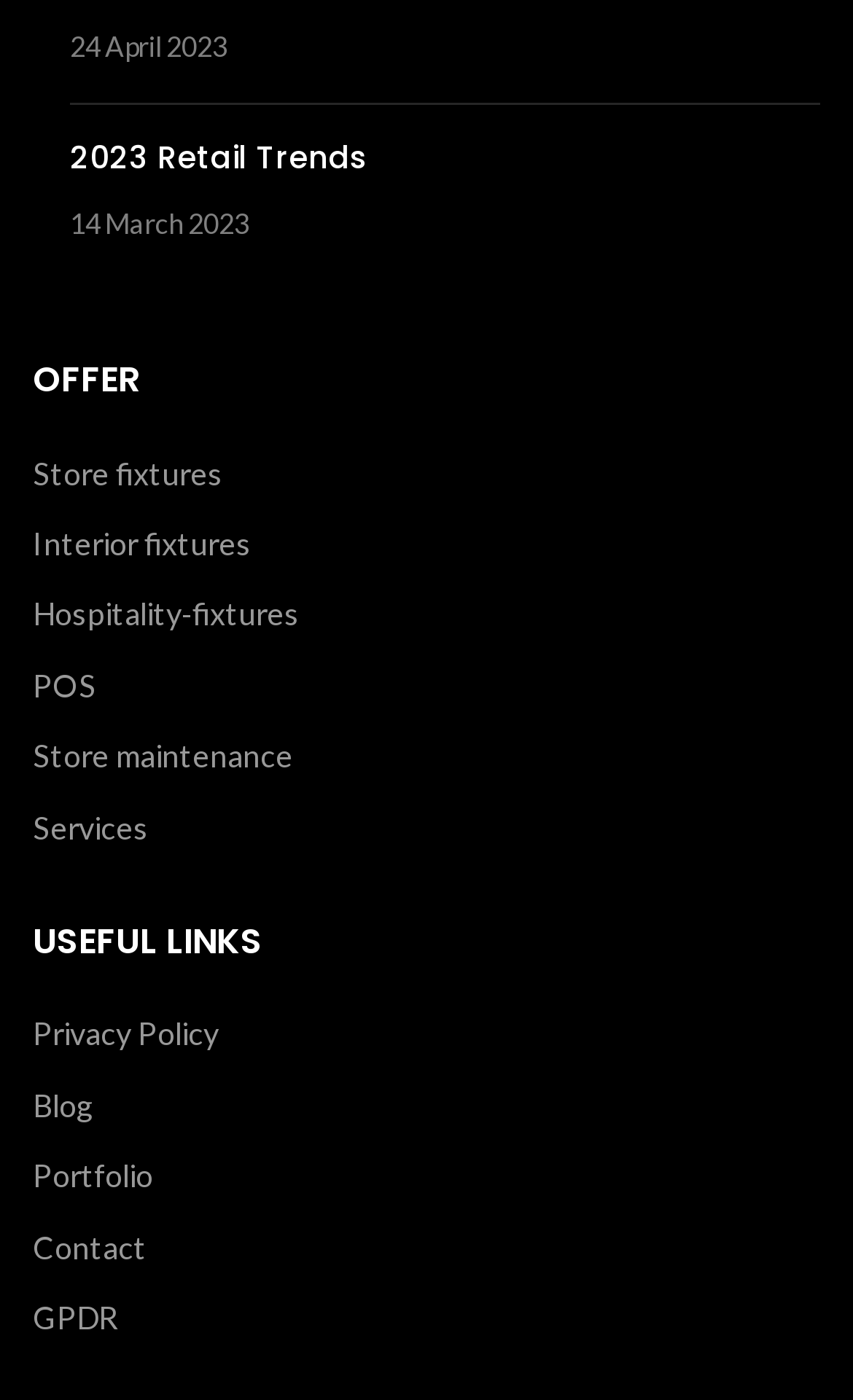Locate the bounding box coordinates of the clickable part needed for the task: "view 2023 Retail Trends".

[0.082, 0.097, 0.431, 0.128]